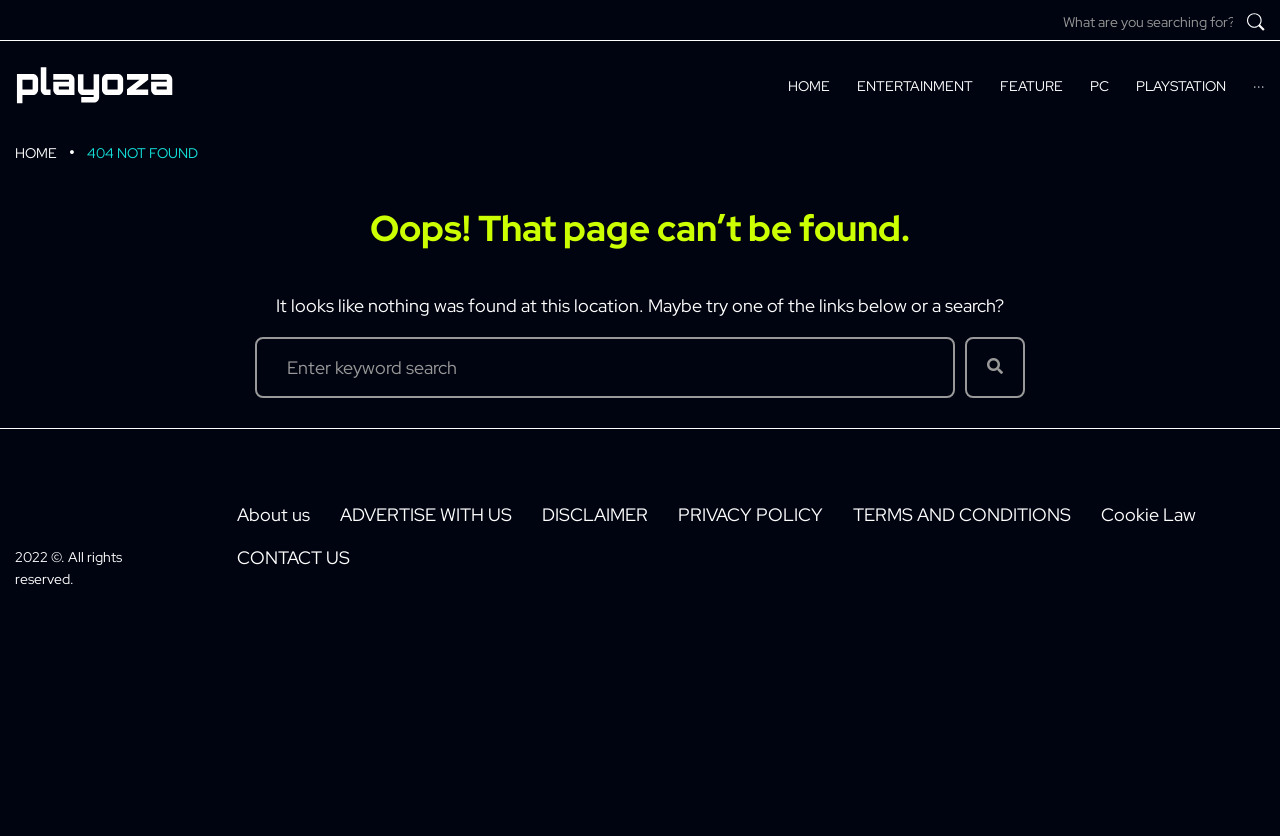Refer to the screenshot and answer the following question in detail:
How many links are available in the footer section?

The footer section contains links to 'About us', 'ADVERTISE WITH US', 'DISCLAIMER', 'PRIVACY POLICY', 'TERMS AND CONDITIONS', 'Cookie Law', and 'CONTACT US', which makes a total of 8 links.